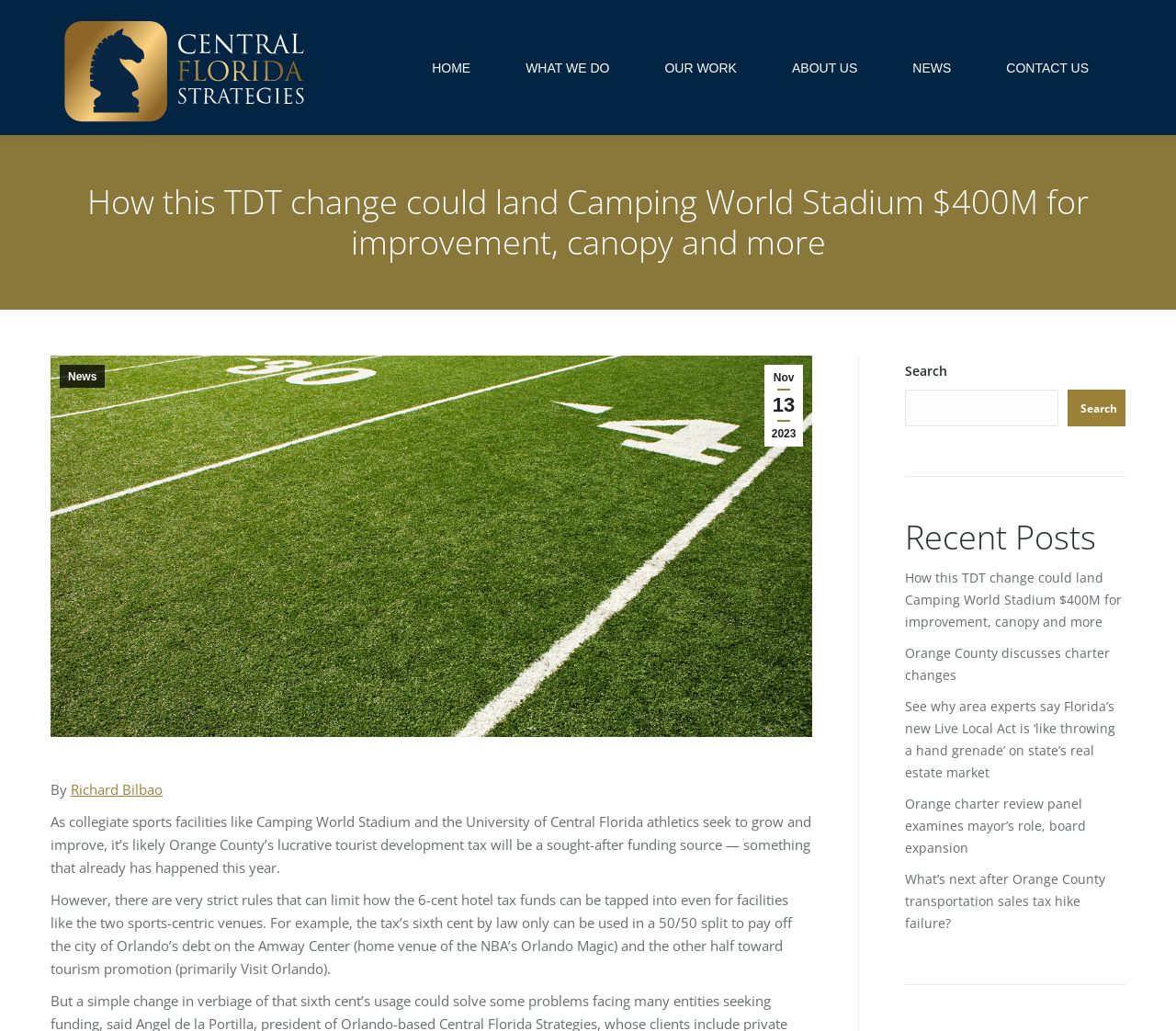Given the description "About us", provide the bounding box coordinates of the corresponding UI element.

[0.65, 0.054, 0.753, 0.077]